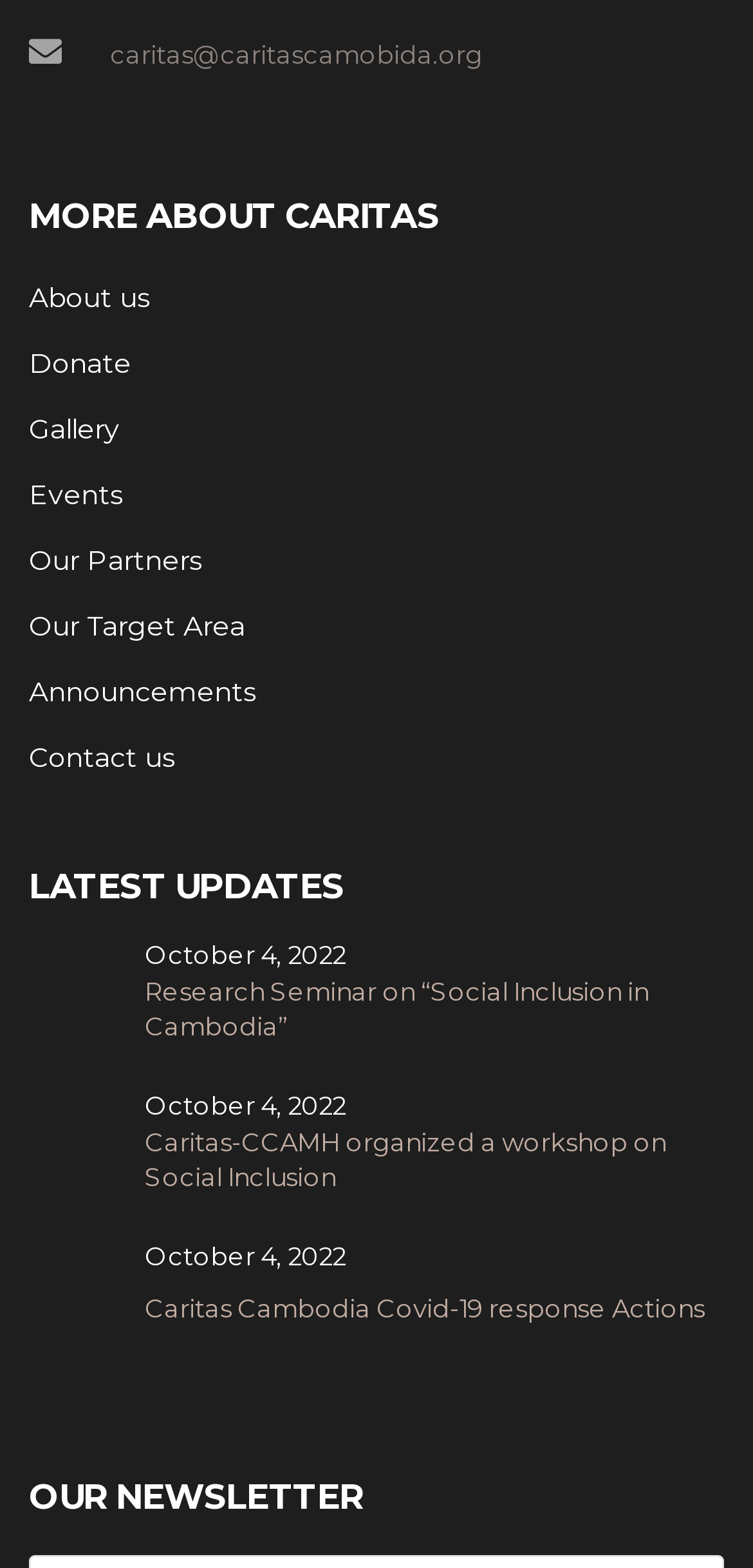Give a short answer using one word or phrase for the question:
What are the main sections of the webpage?

MORE ABOUT CARITAS, LATEST UPDATES, OUR NEWSLETTER